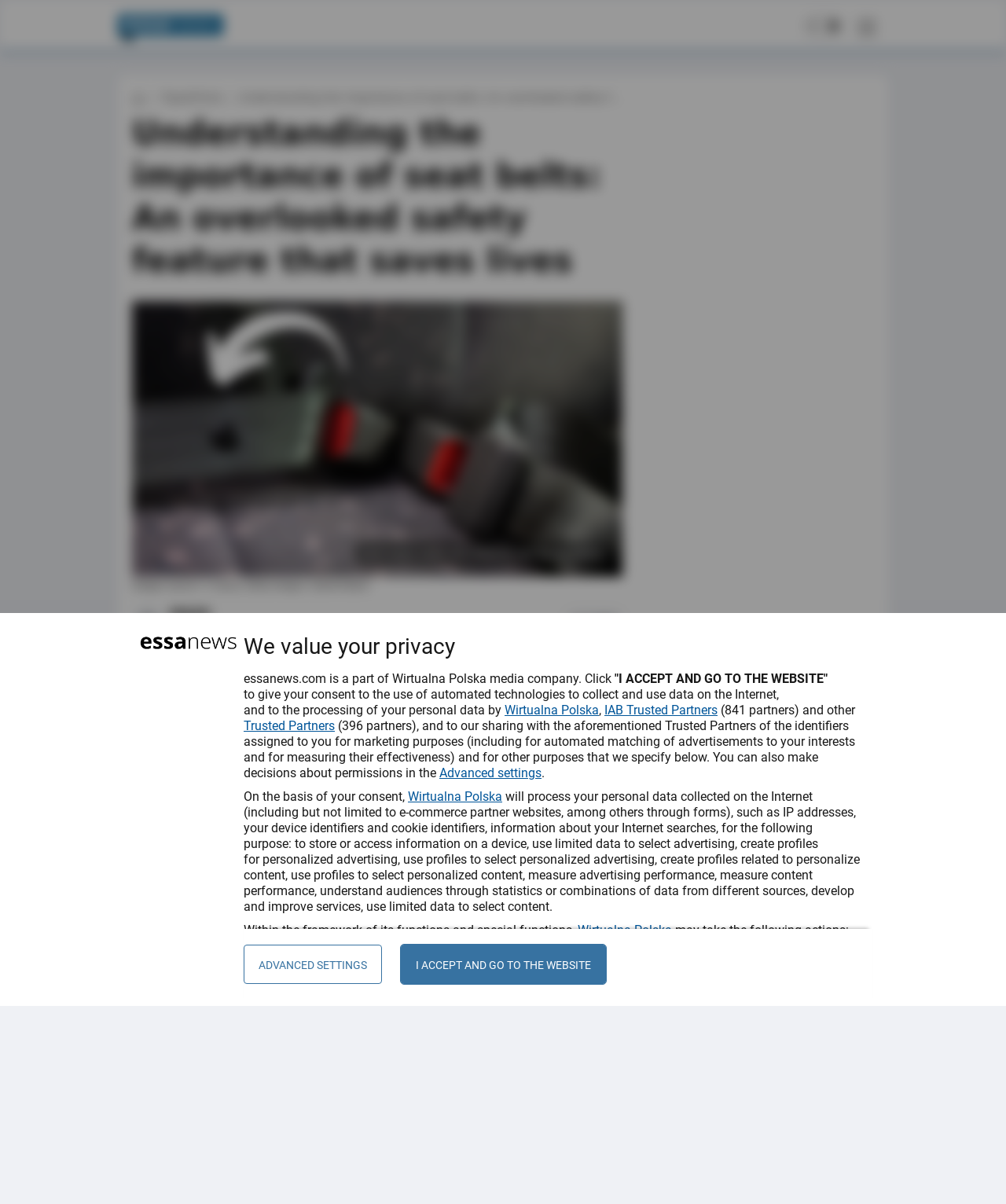Locate the bounding box of the UI element defined by this description: "SHARE". The coordinates should be given as four float numbers between 0 and 1, formatted as [left, top, right, bottom].

[0.563, 0.507, 0.619, 0.527]